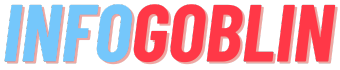Please answer the following question using a single word or phrase: What is the purpose of the logo?

To represent the platform's branding